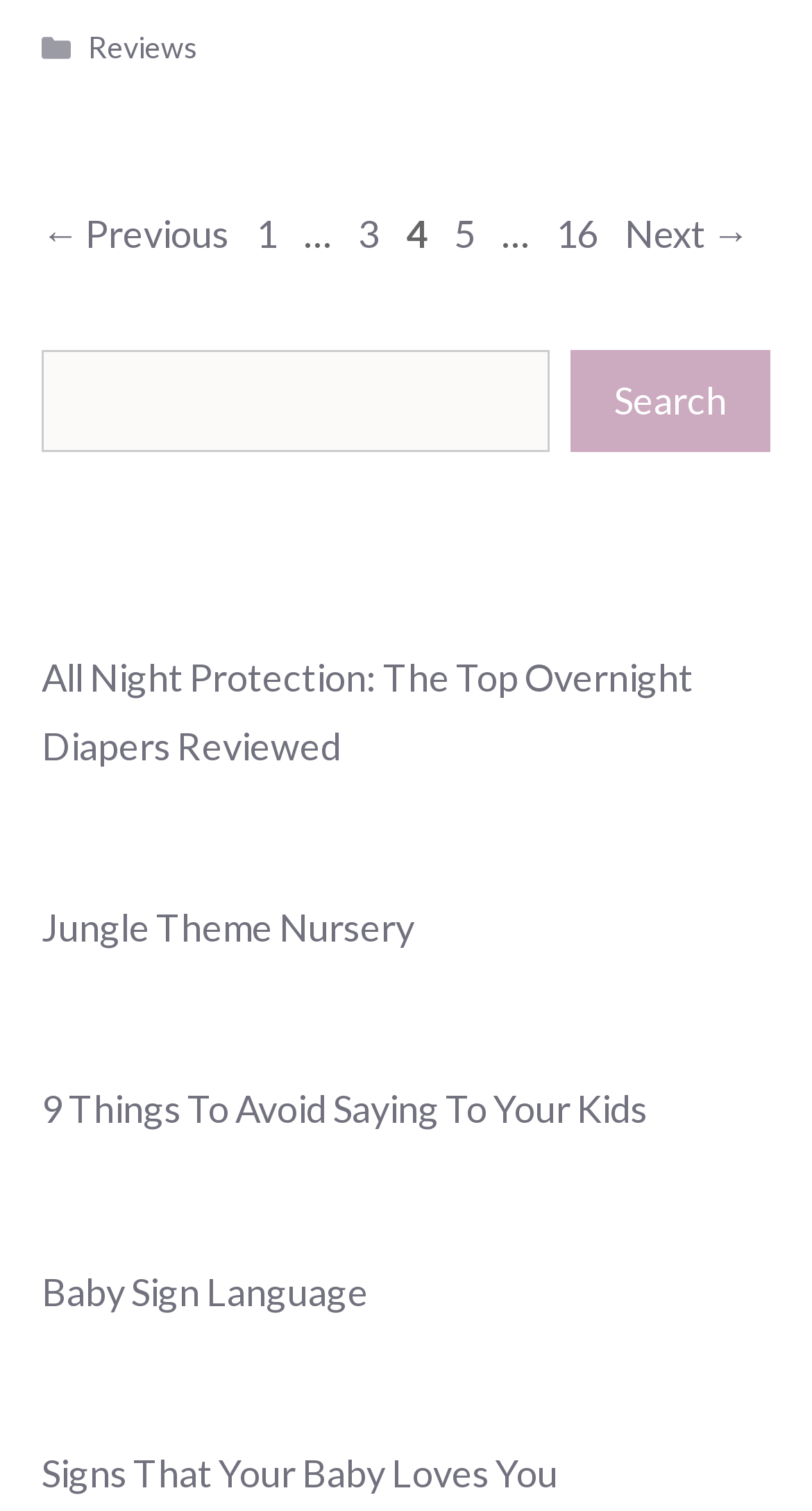Please provide the bounding box coordinates for the UI element as described: "Page3". The coordinates must be four floats between 0 and 1, represented as [left, top, right, bottom].

[0.428, 0.139, 0.479, 0.169]